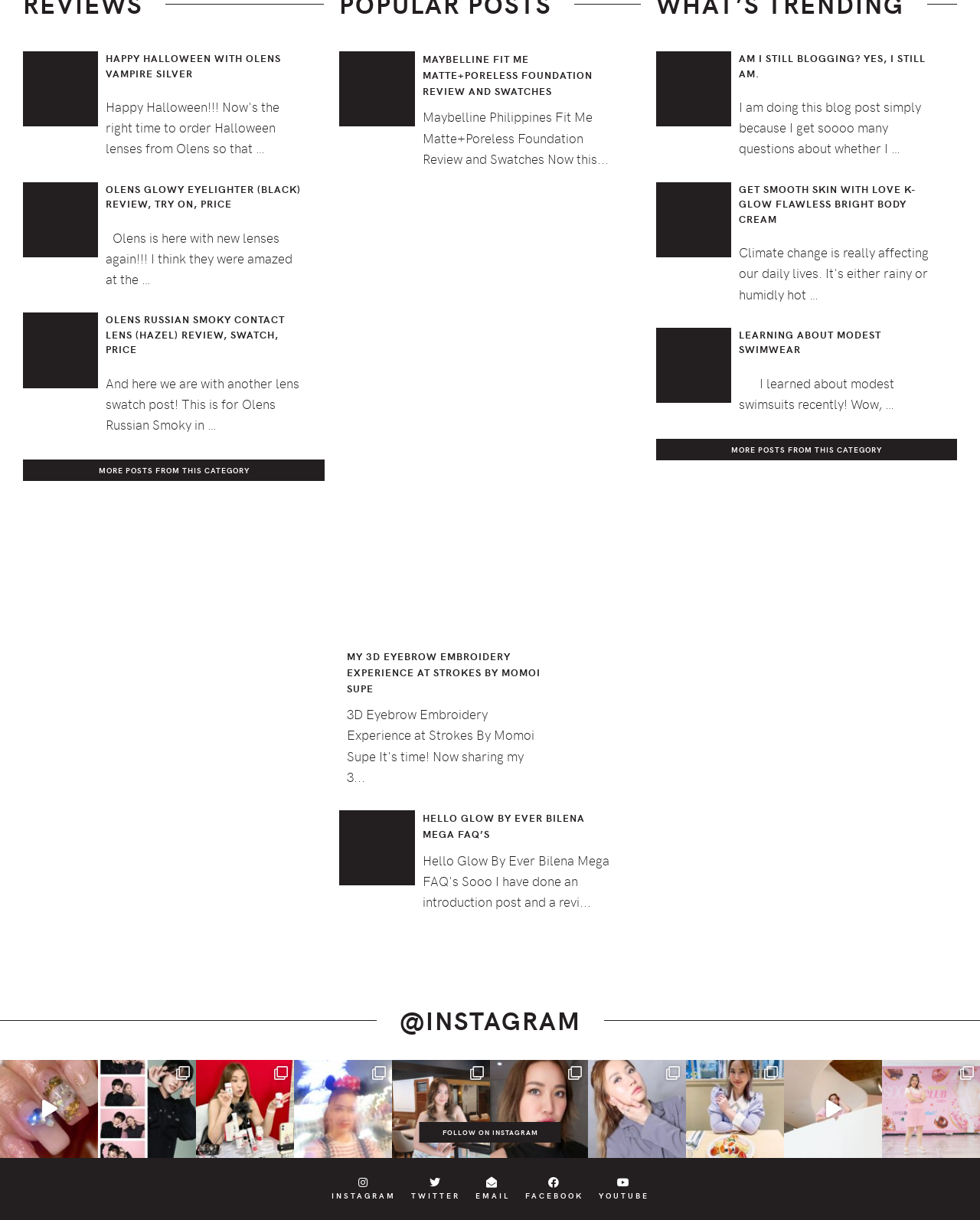What is the main topic of the webpage?
Using the image as a reference, answer the question with a short word or phrase.

Beauty and lifestyle